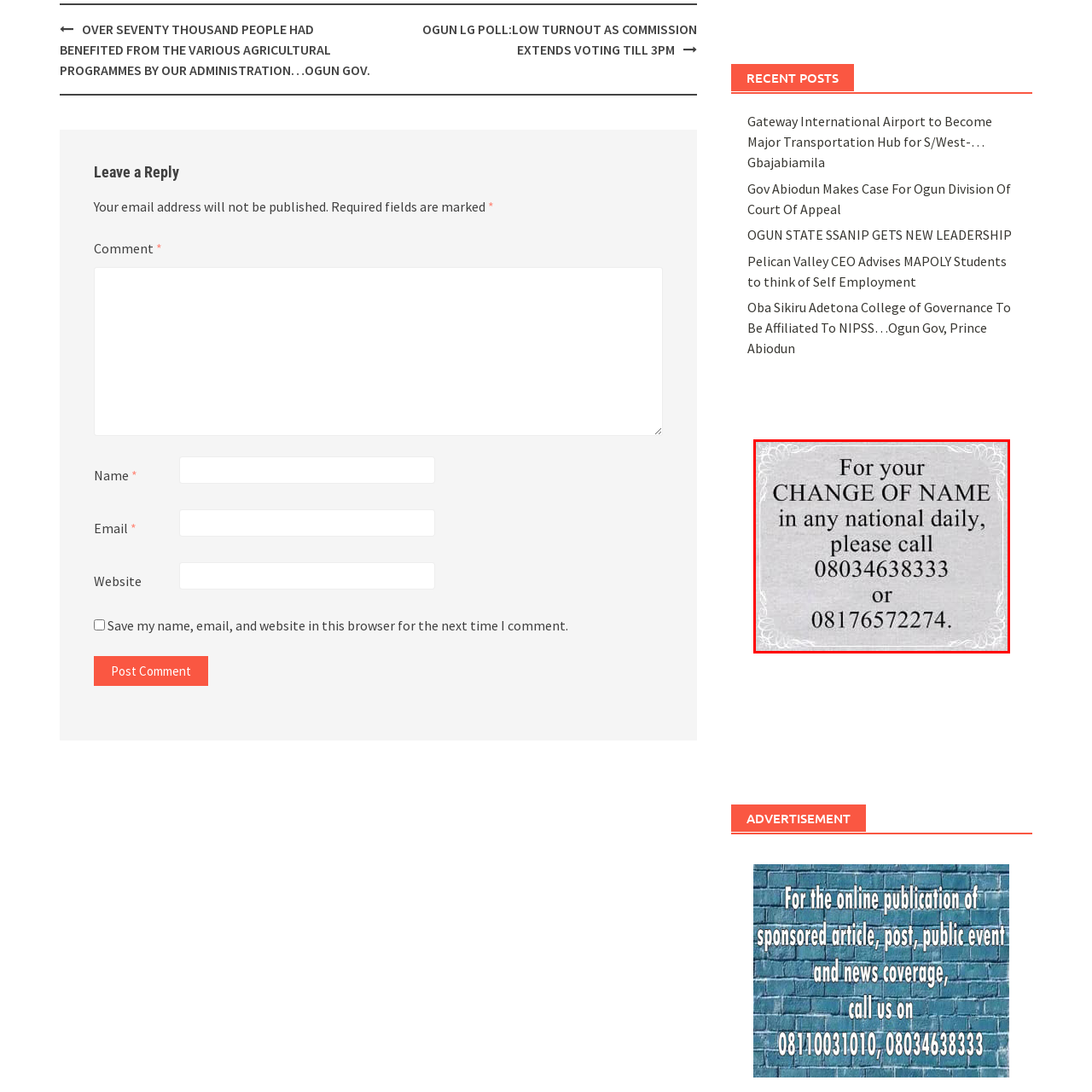Deliver a detailed account of the image that lies within the red box.

The image features a promotional message regarding name change services. It emphasizes the importance of formally changing one's name in national newspapers and provides two contact numbers for inquiries: 08034638333 and 08176572274. The text is presented in a clear, bold font against a light background, making it easy to read. Decorative elements, such as ornate borders, enhance its visual appeal and draw attention to the message. This advertisement caters to individuals looking to make official name changes, guiding them on how to proceed.